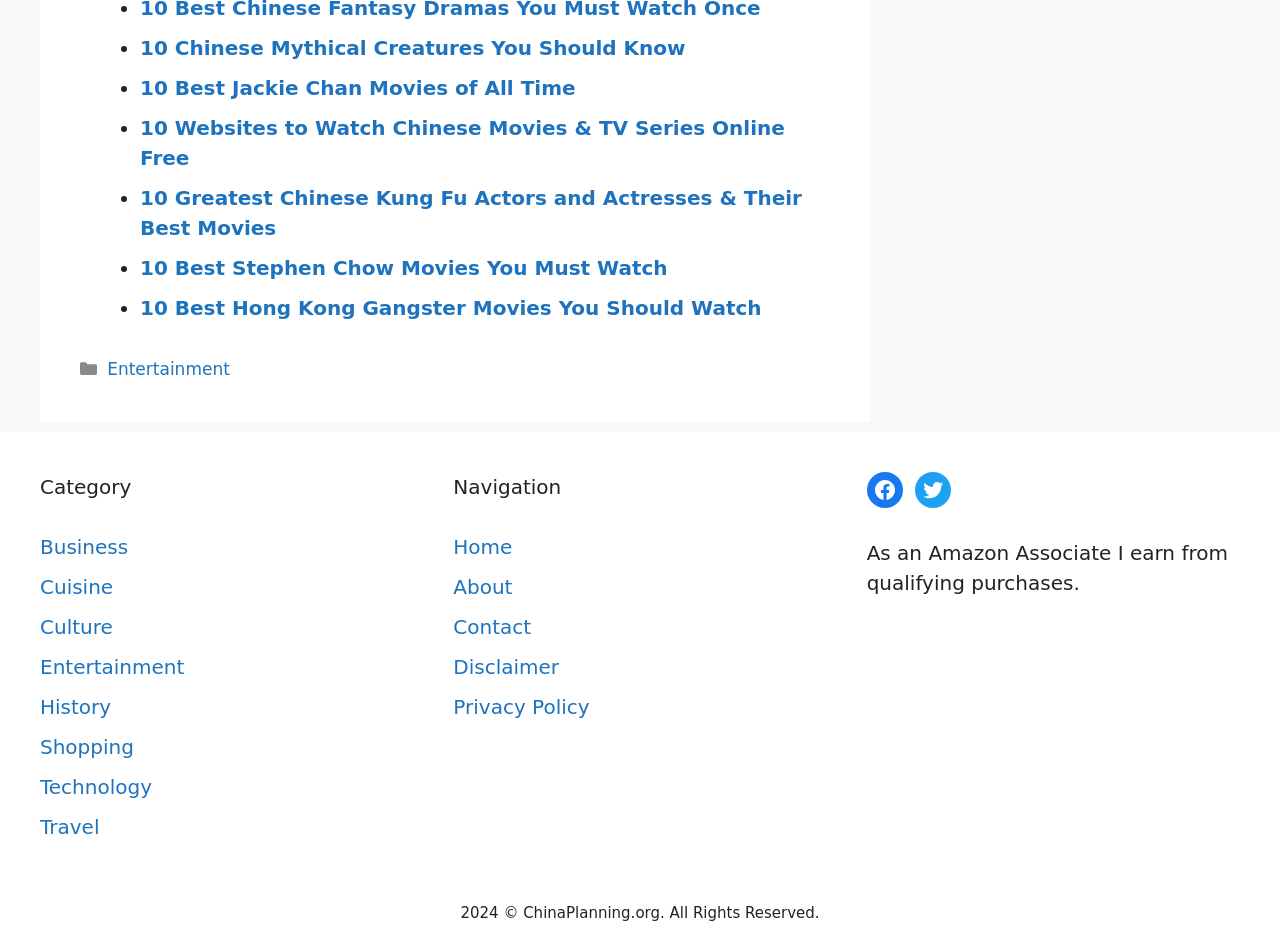Identify the bounding box coordinates of the section to be clicked to complete the task described by the following instruction: "Follow on Facebook". The coordinates should be four float numbers between 0 and 1, formatted as [left, top, right, bottom].

[0.677, 0.5, 0.705, 0.538]